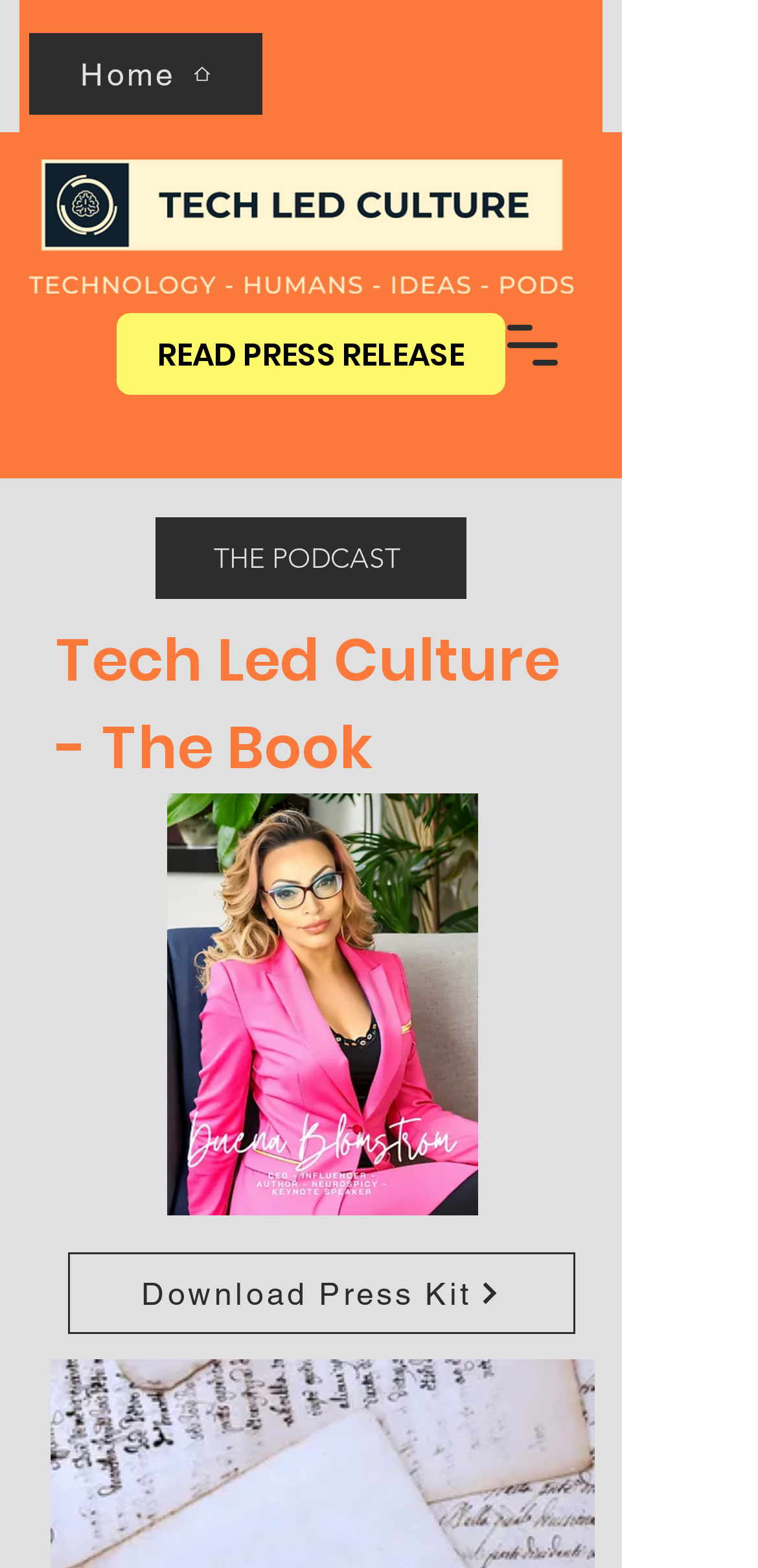What is the relationship between the link and the heading?
Based on the image, give a one-word or short phrase answer.

The link is related to the book